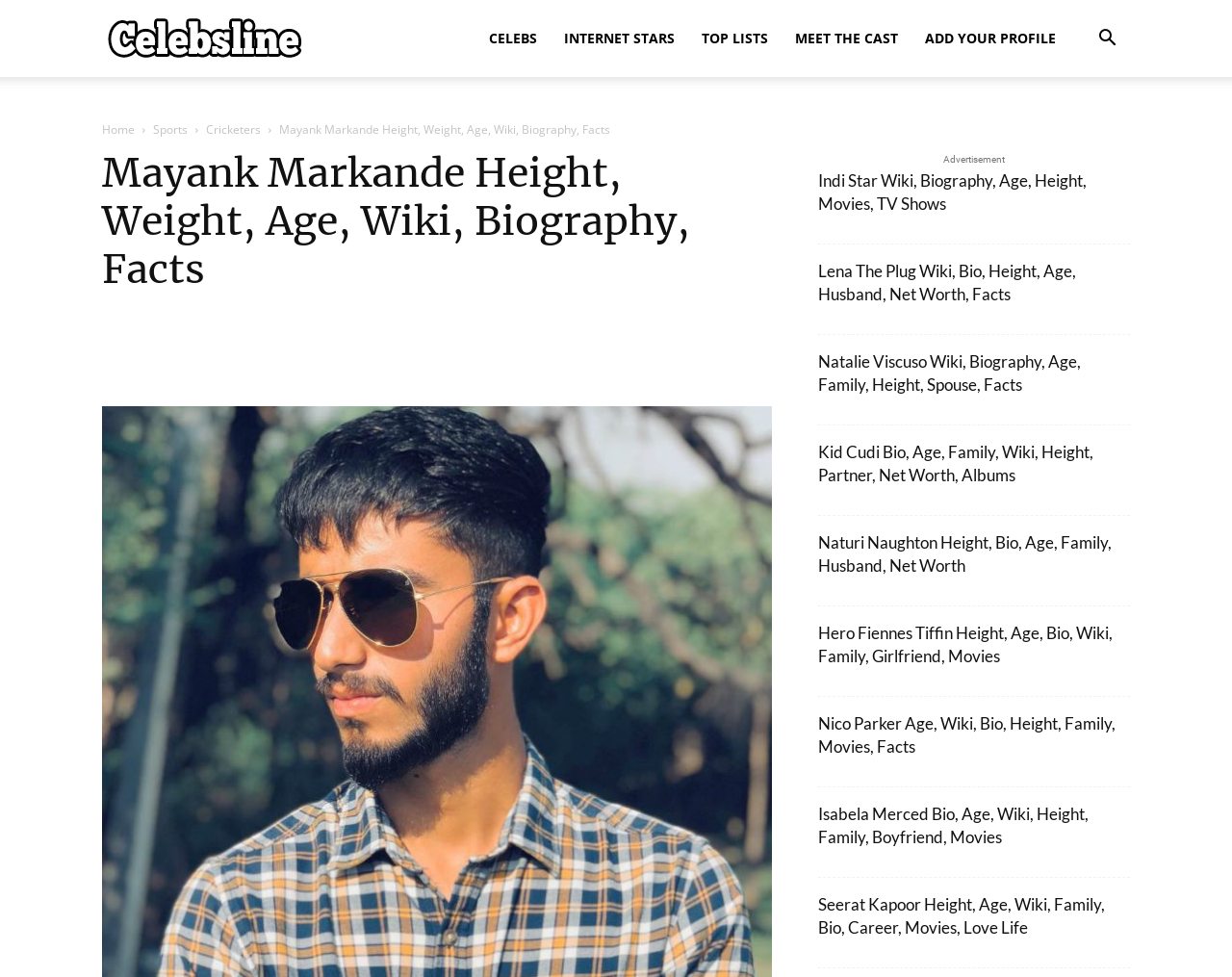Locate the bounding box coordinates of the region to be clicked to comply with the following instruction: "Check Mayank Markande's Facebook profile". The coordinates must be four float numbers between 0 and 1, in the form [left, top, right, bottom].

[0.083, 0.34, 0.172, 0.379]